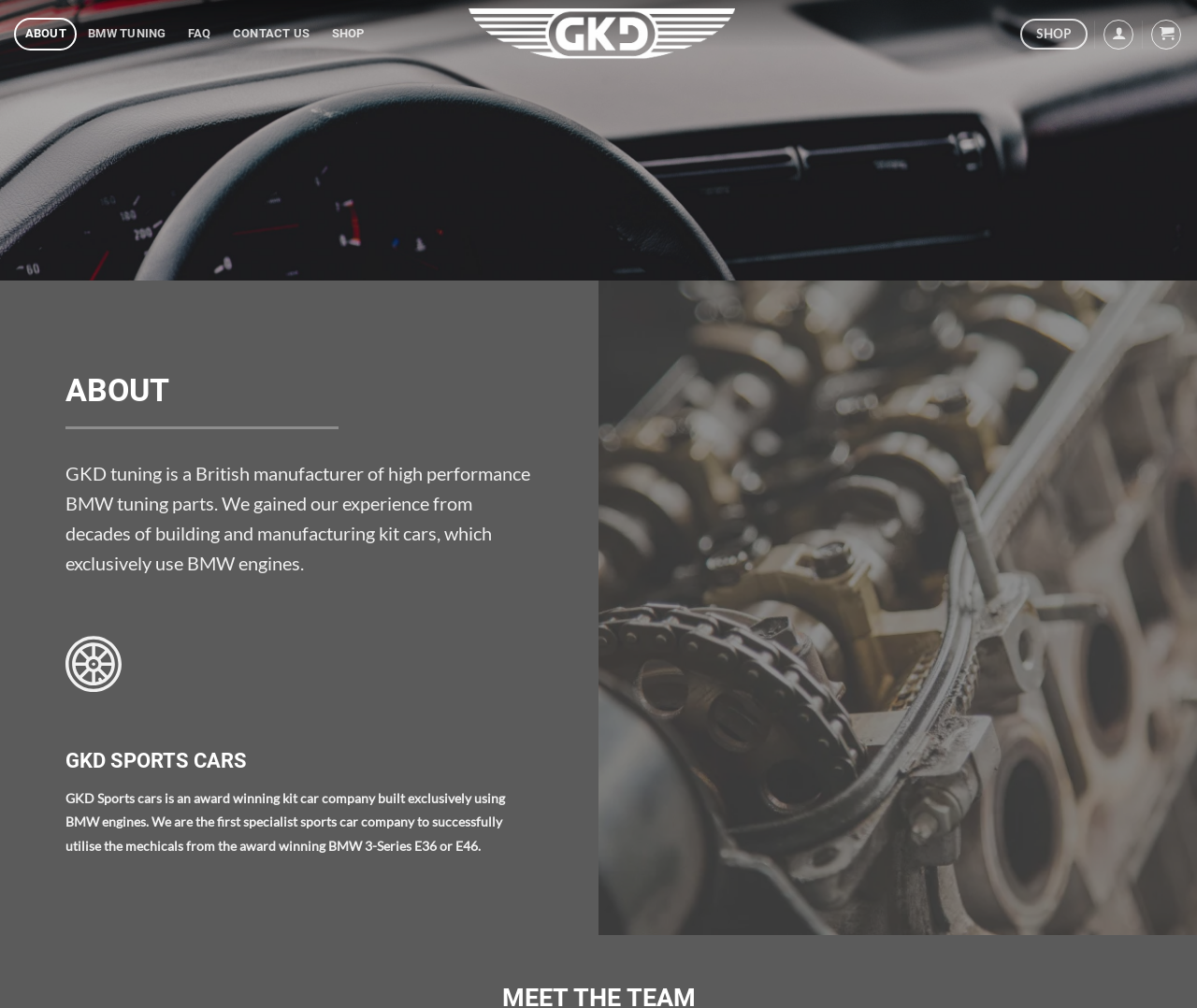Show the bounding box coordinates for the element that needs to be clicked to execute the following instruction: "View the category 'Business'". Provide the coordinates in the form of four float numbers between 0 and 1, i.e., [left, top, right, bottom].

None